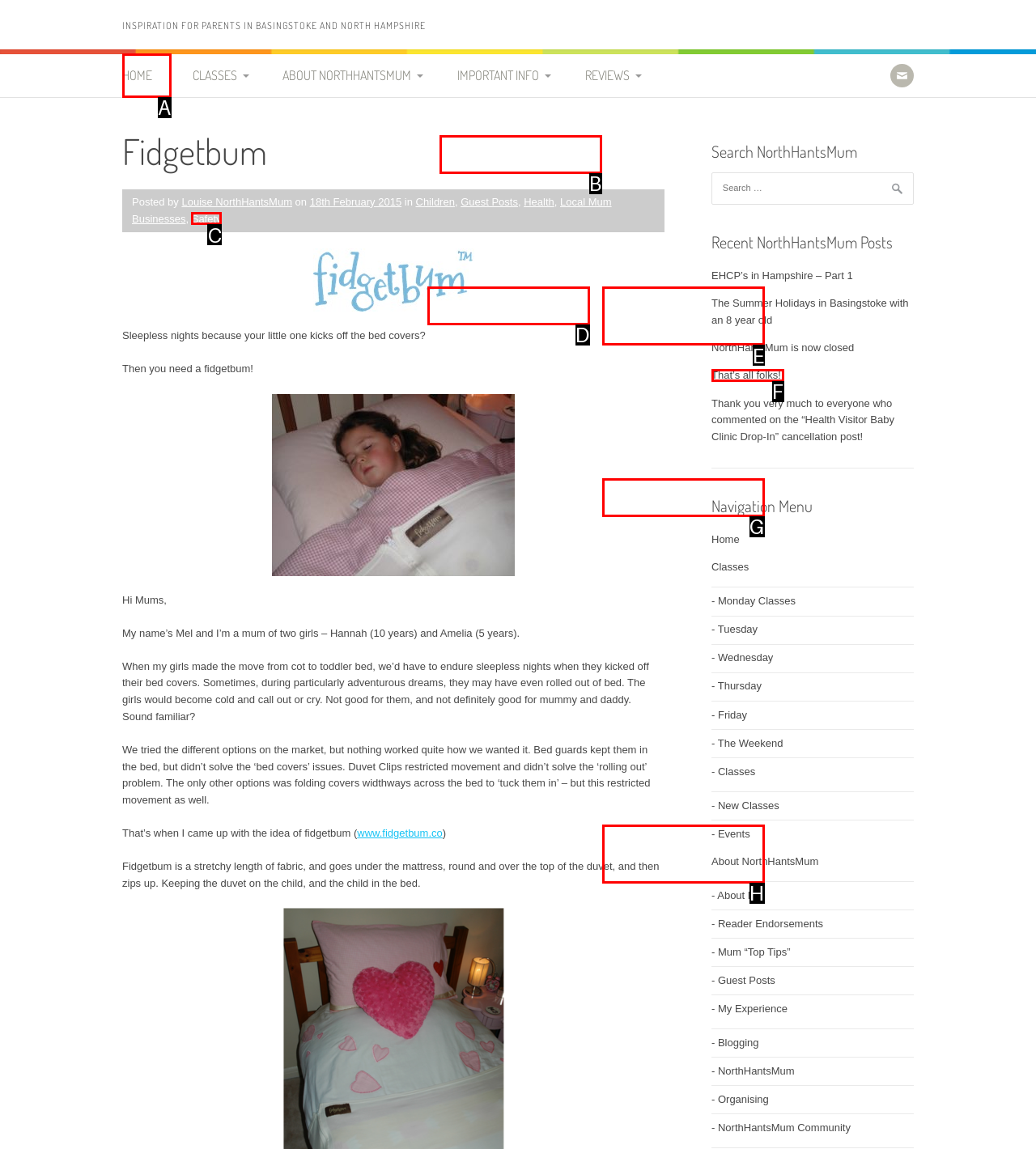Match the HTML element to the given description: parent_node: Name* name="author" placeholder="Name*"
Indicate the option by its letter.

None